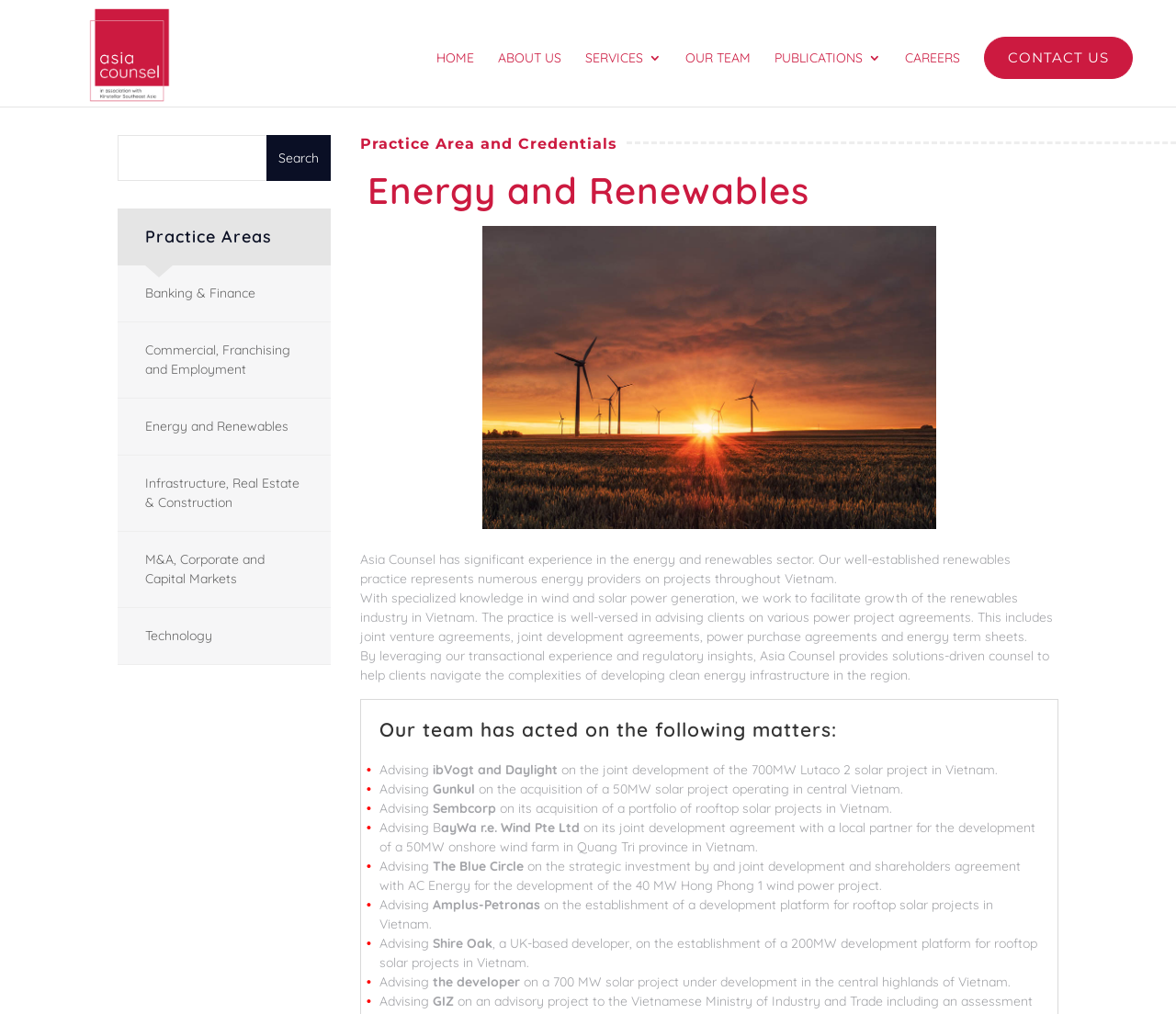What is the name of the company that acquired a 50MW solar project operating in central Vietnam? Refer to the image and provide a one-word or short phrase answer.

Gunkul